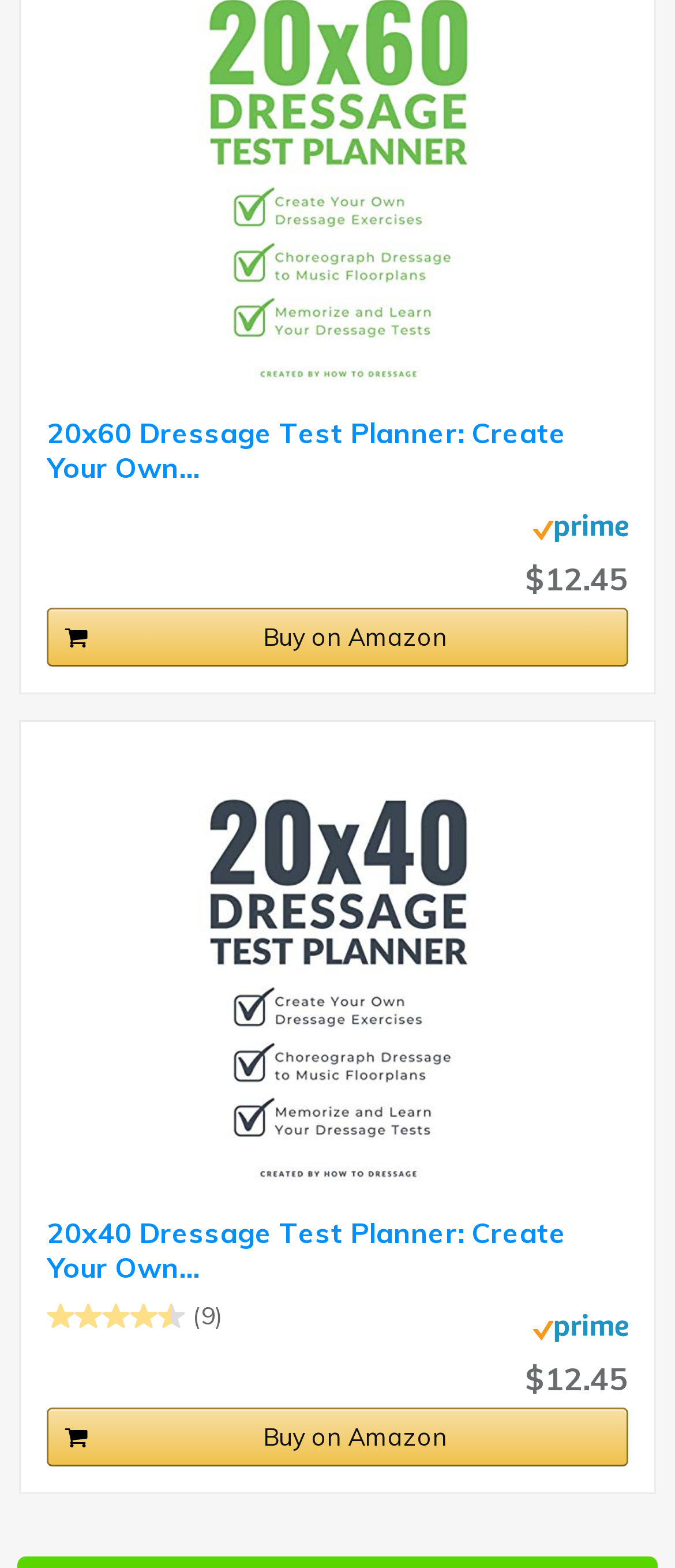From the image, can you give a detailed response to the question below:
How many dressage test planners are listed?

By examining the webpage, I found two links with similar text '20x60 Dressage Test Planner' and '20x40 Dressage Test Planner', which suggests that there are two different dressage test planners listed.